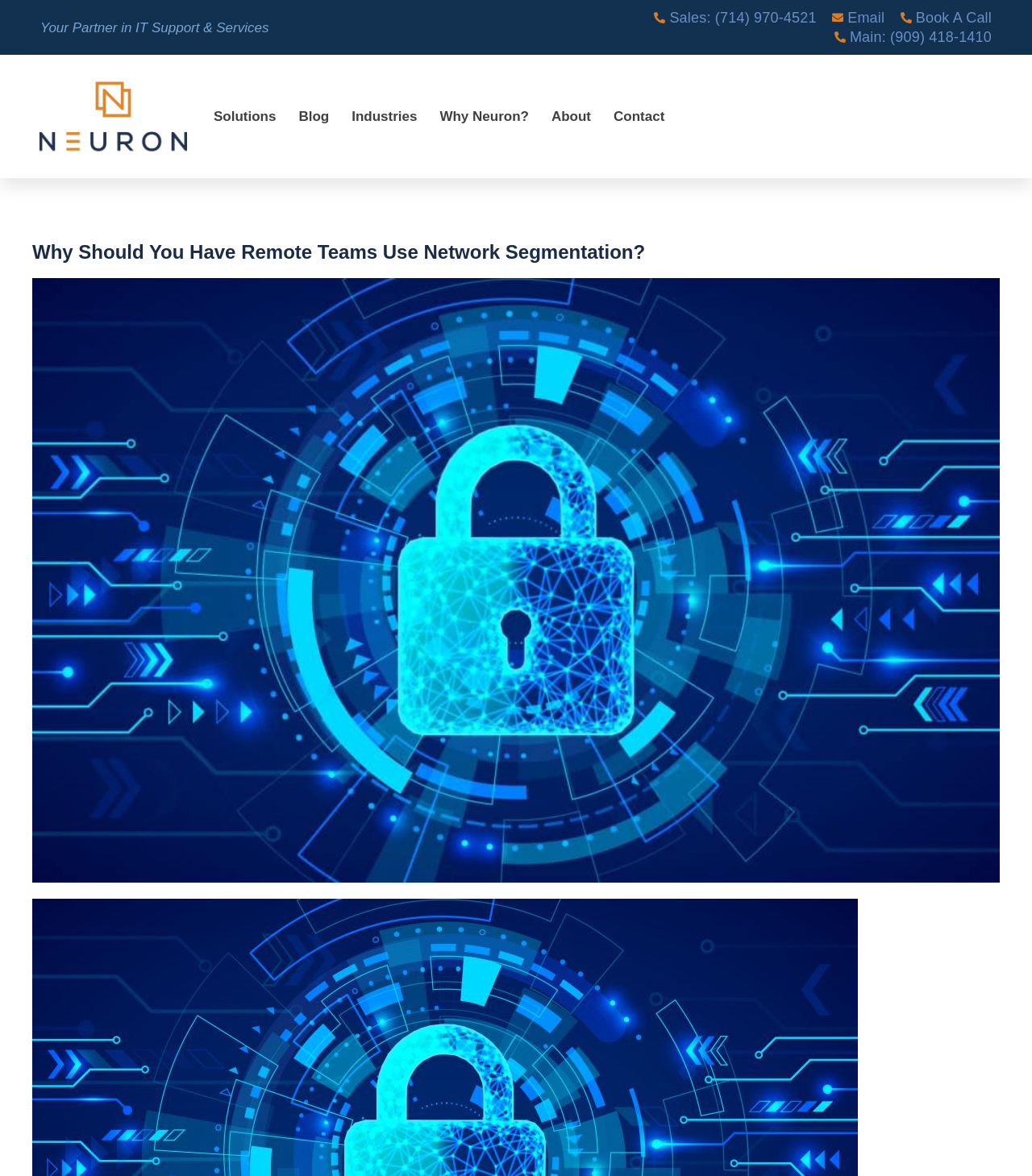Respond to the question below with a single word or phrase:
What is the logo of the company?

Neuron